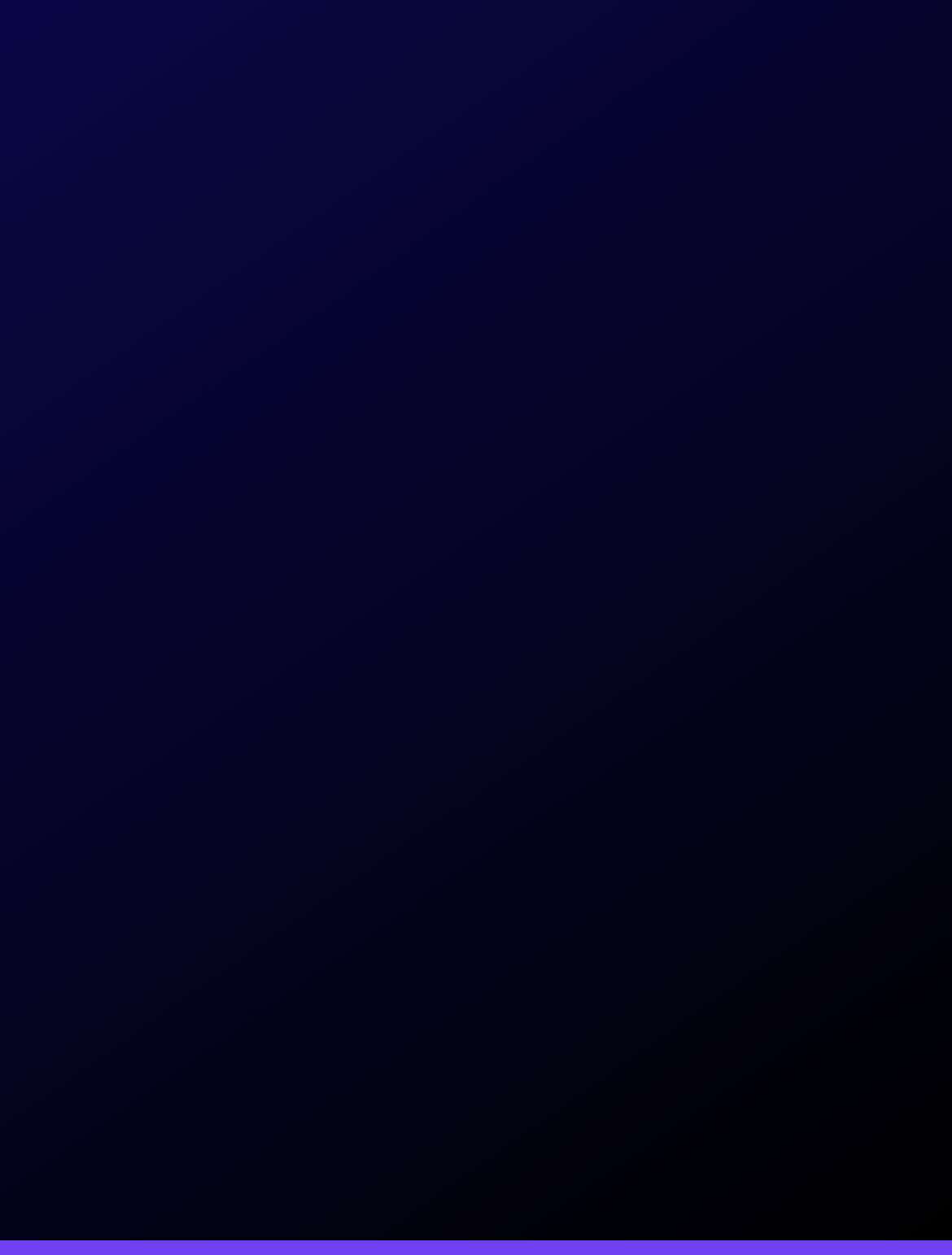Indicate the bounding box coordinates of the element that must be clicked to execute the instruction: "Register for the webinar". The coordinates should be given as four float numbers between 0 and 1, i.e., [left, top, right, bottom].

None